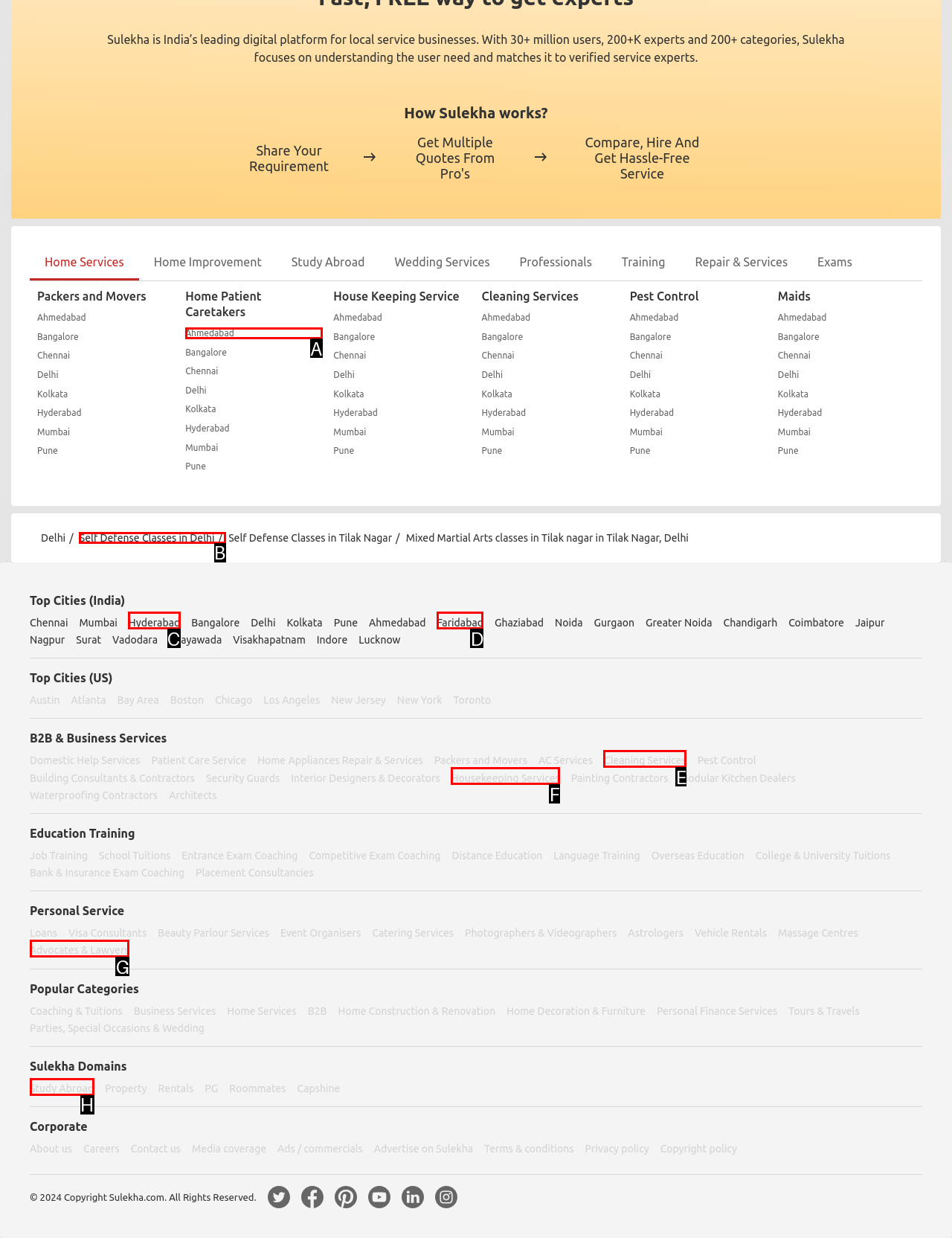Identify the correct HTML element to click to accomplish this task: Click on 'Self Defense Classes in Delhi/'
Respond with the letter corresponding to the correct choice.

B